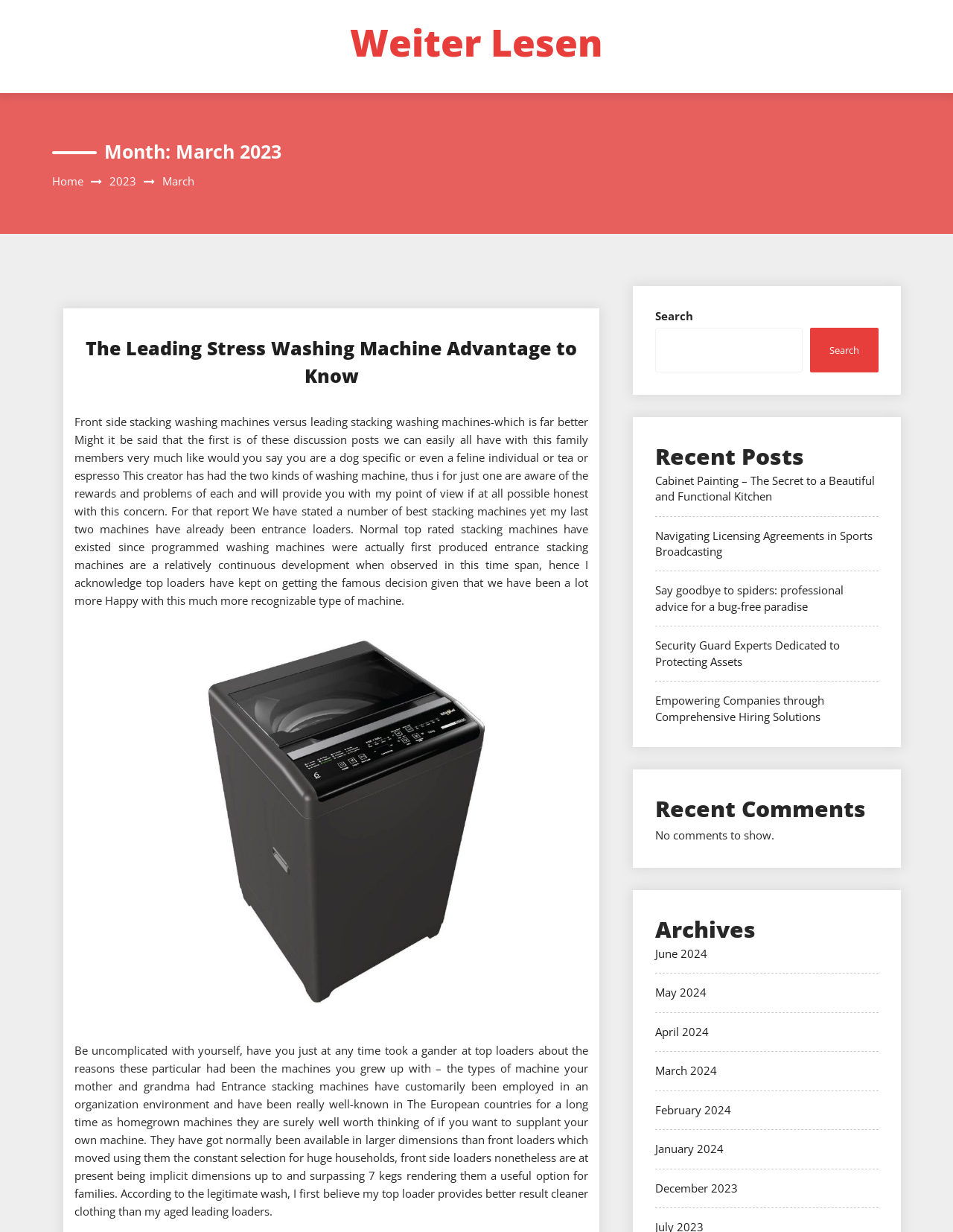Please locate the bounding box coordinates of the region I need to click to follow this instruction: "Search for something".

[0.688, 0.266, 0.842, 0.302]